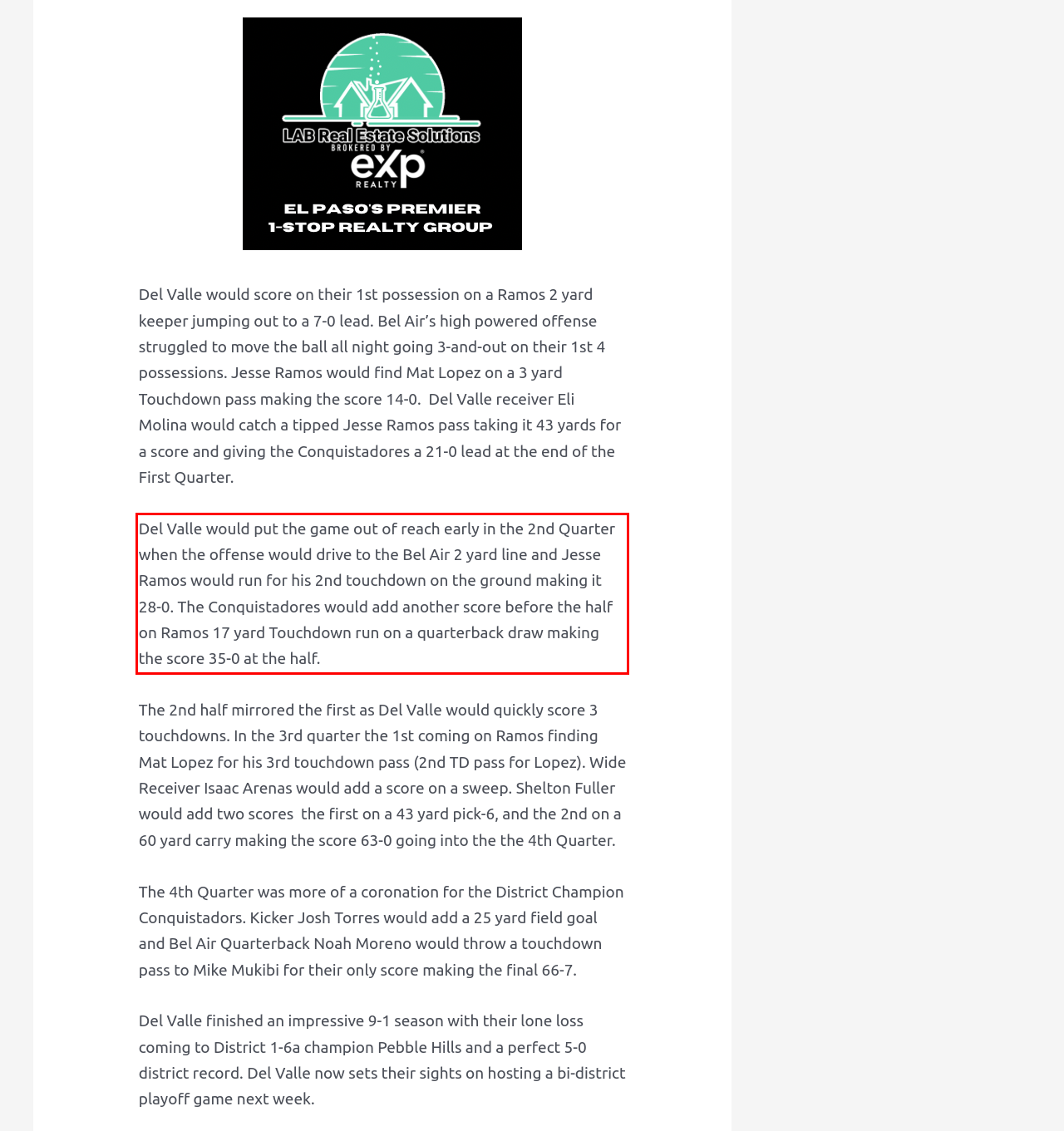Please perform OCR on the text within the red rectangle in the webpage screenshot and return the text content.

Del Valle would put the game out of reach early in the 2nd Quarter when the offense would drive to the Bel Air 2 yard line and Jesse Ramos would run for his 2nd touchdown on the ground making it 28-0. The Conquistadores would add another score before the half on Ramos 17 yard Touchdown run on a quarterback draw making the score 35-0 at the half.